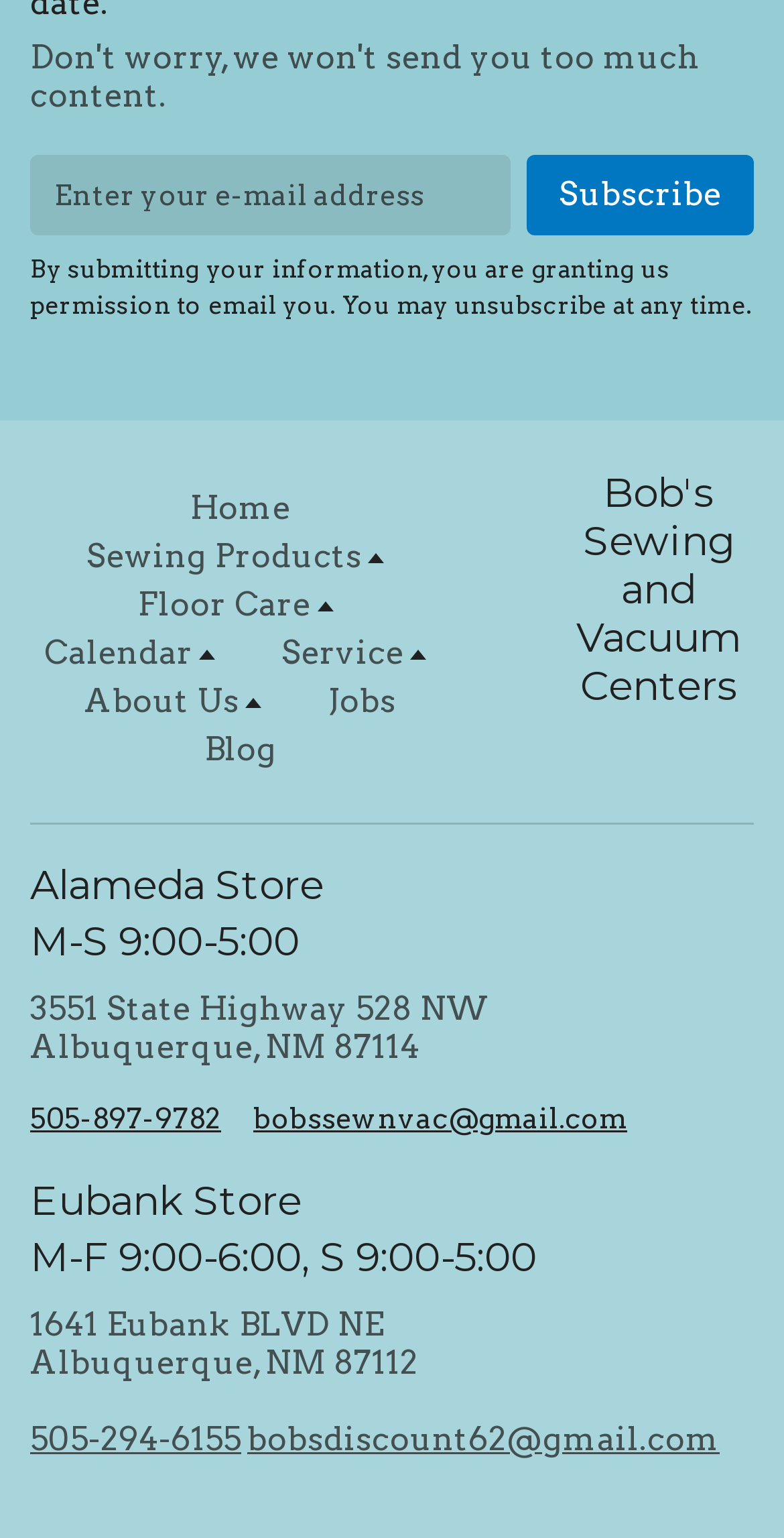Bounding box coordinates should be provided in the format (top-left x, top-left y, bottom-right x, bottom-right y) with all values between 0 and 1. Identify the bounding box for this UI element: Floor Care

[0.176, 0.381, 0.438, 0.405]